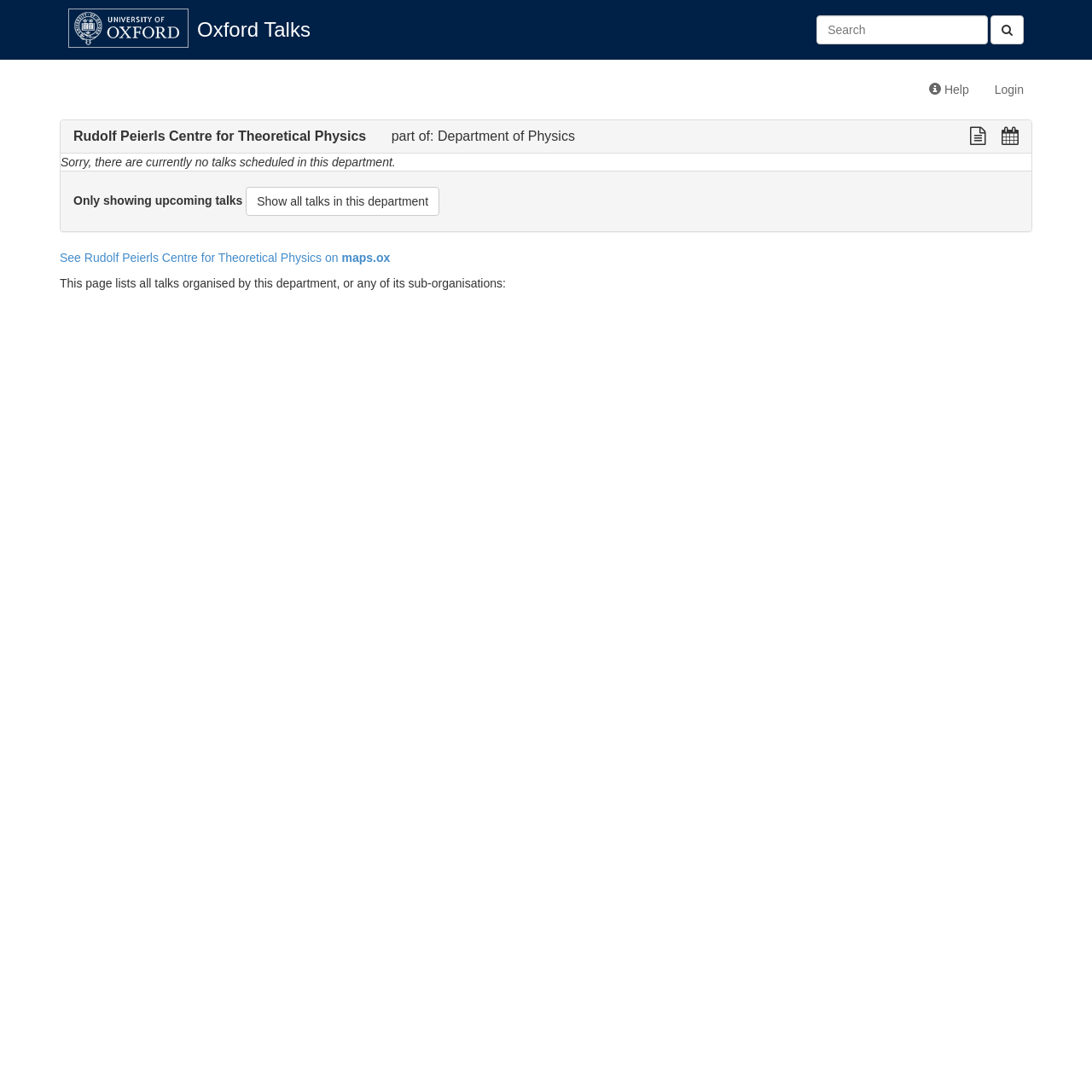Identify and provide the bounding box for the element described by: "parent_node: ​".

[0.907, 0.014, 0.938, 0.041]